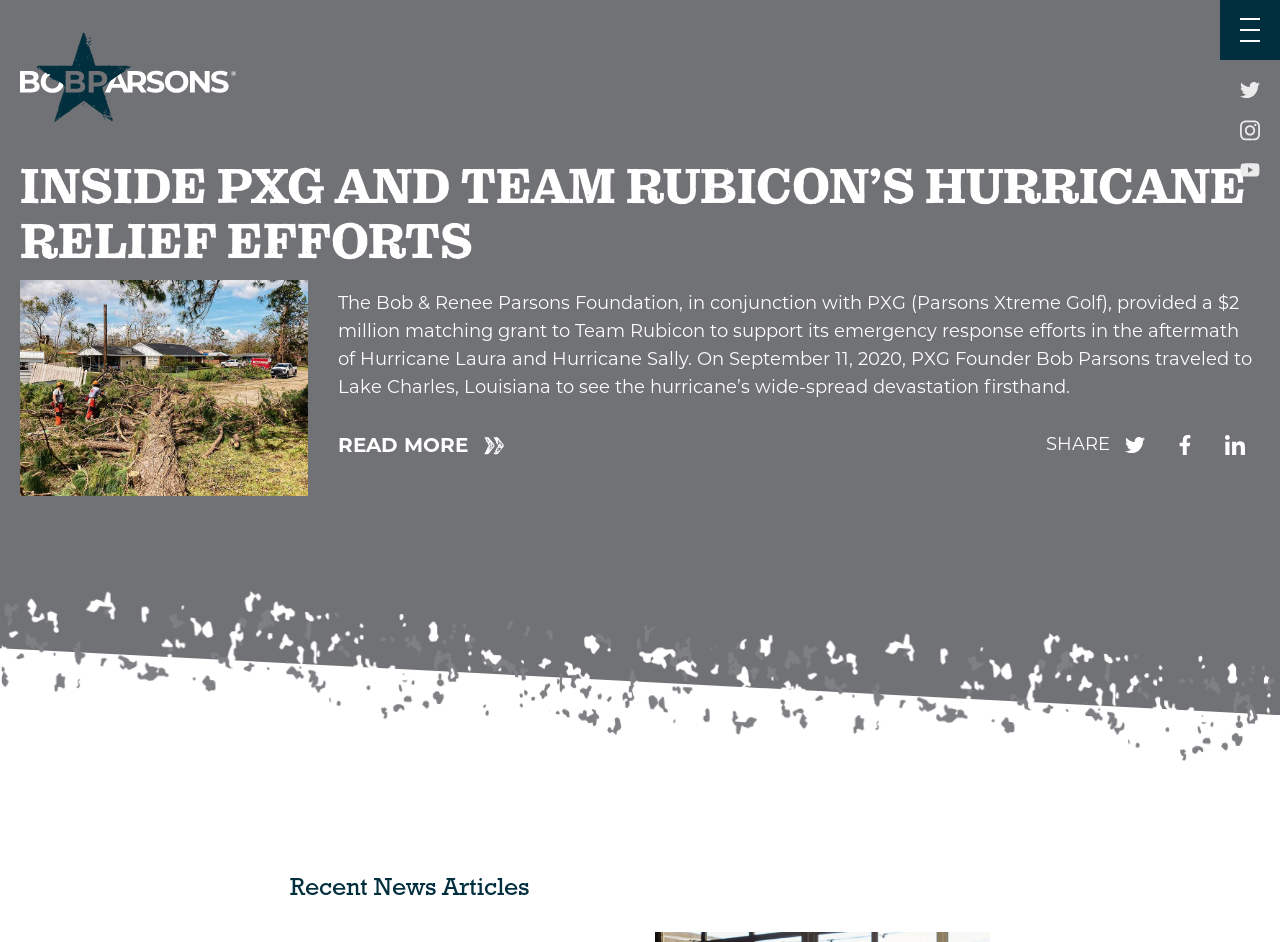Determine the bounding box coordinates of the clickable region to carry out the instruction: "View Recent News Articles".

[0.227, 0.928, 0.773, 0.958]